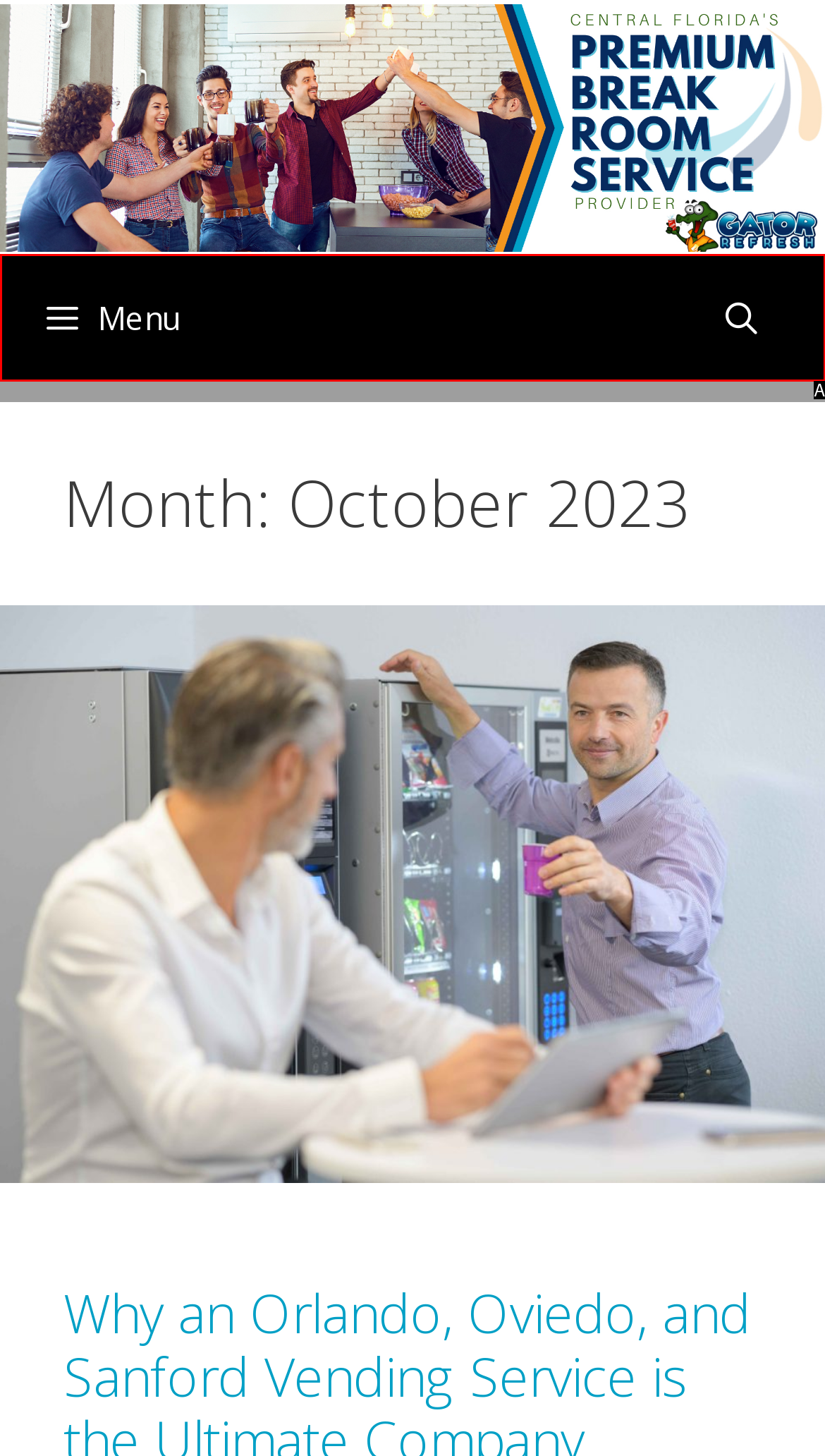Based on the description: Menu, select the HTML element that fits best. Provide the letter of the matching option.

A